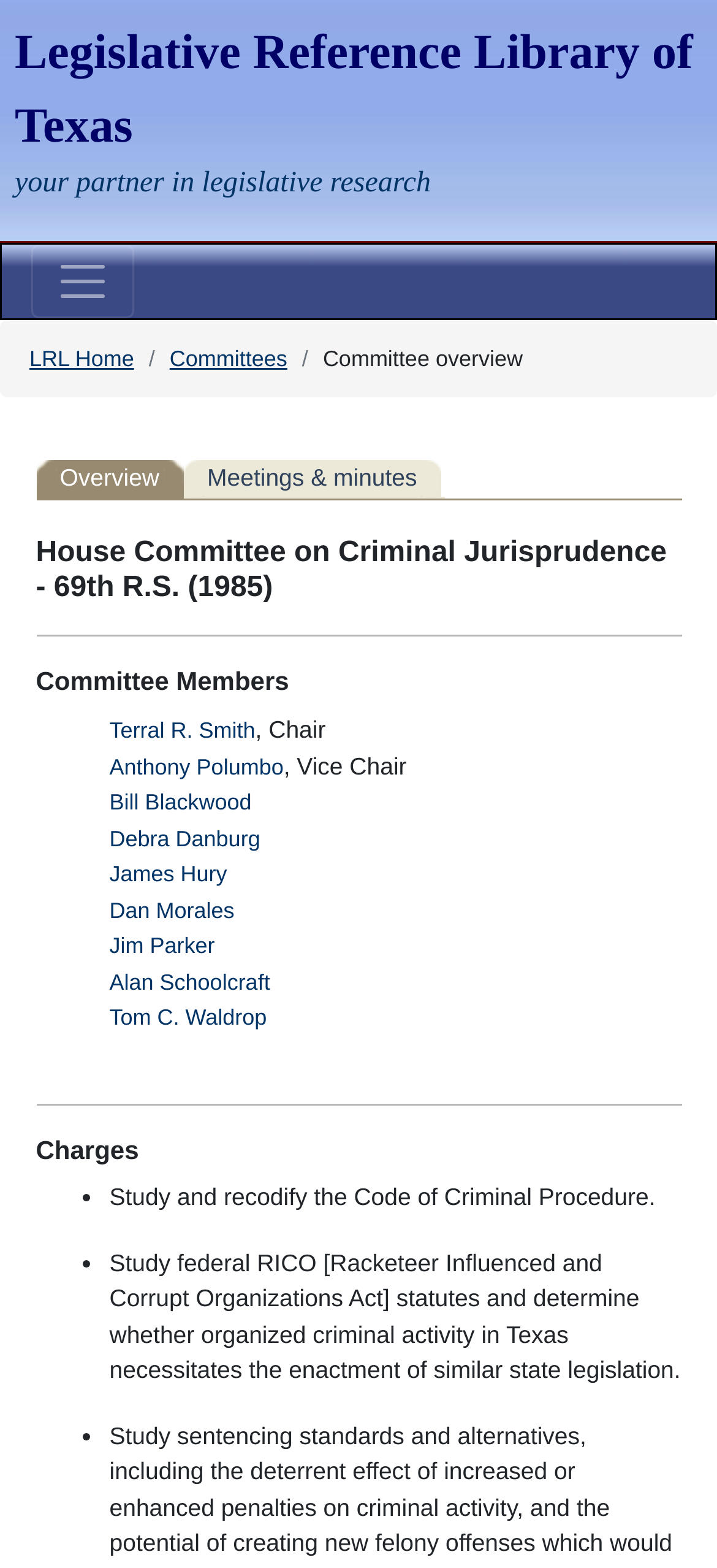Identify and provide the main heading of the webpage.

House Committee on Criminal Jurisprudence - 69th R.S. (1985)